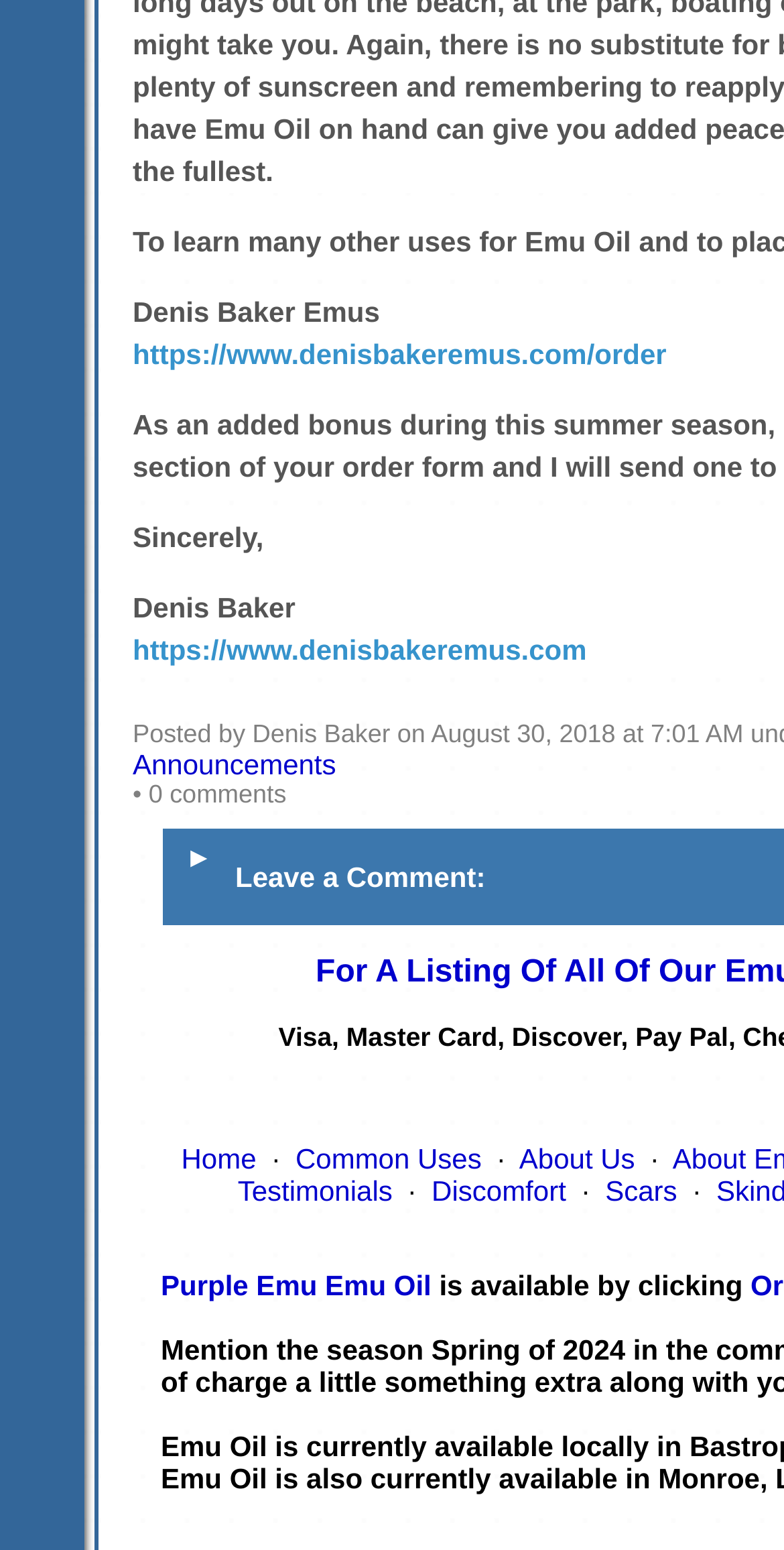Please identify the bounding box coordinates of the element on the webpage that should be clicked to follow this instruction: "check testimonials". The bounding box coordinates should be given as four float numbers between 0 and 1, formatted as [left, top, right, bottom].

[0.303, 0.758, 0.501, 0.779]